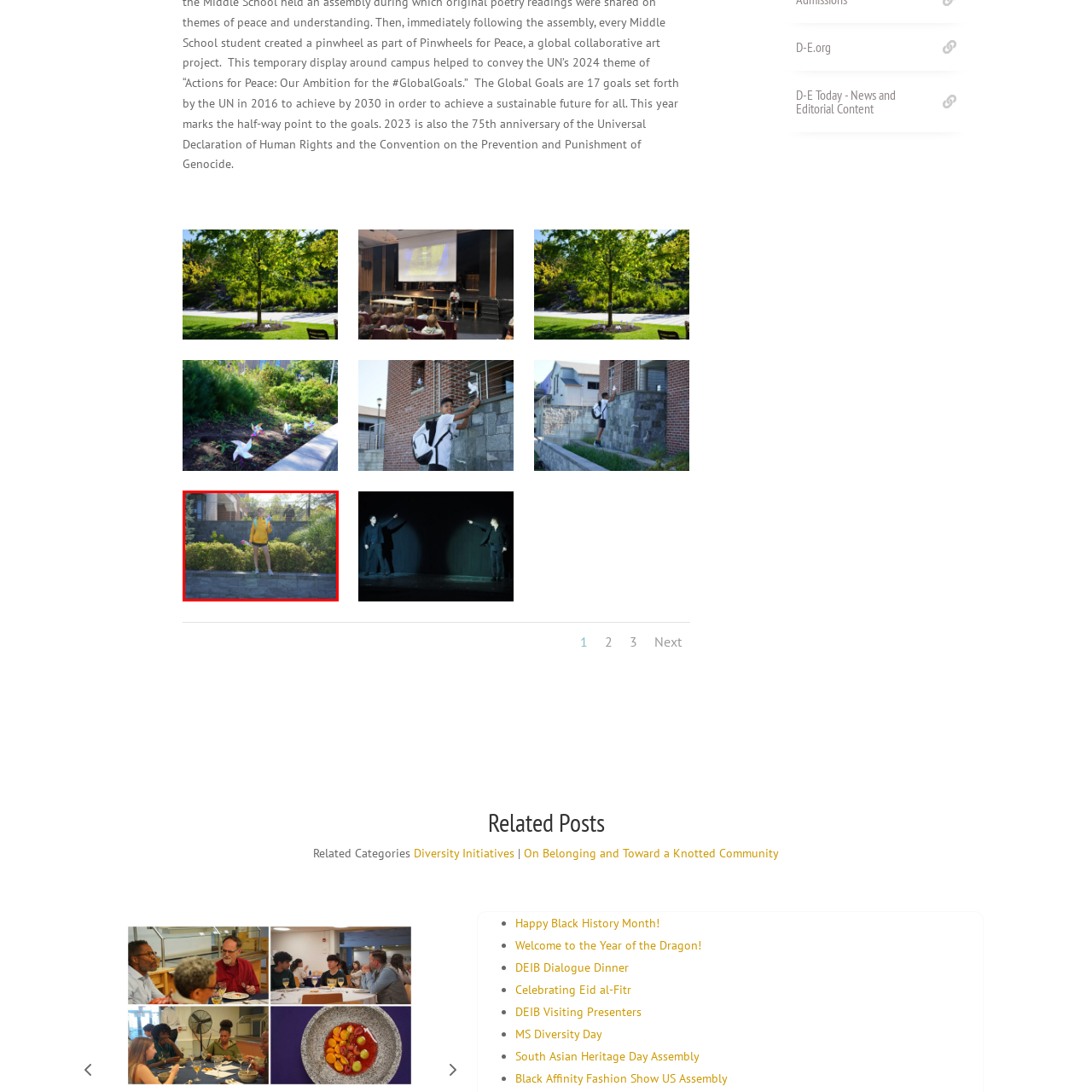What is the girl holding?
Focus on the image highlighted by the red bounding box and give a comprehensive answer using the details from the image.

As described in the caption, the girl is joyfully holding two colorful flowers in her hands, which adds to the overall sense of happiness and vitality in the scene.